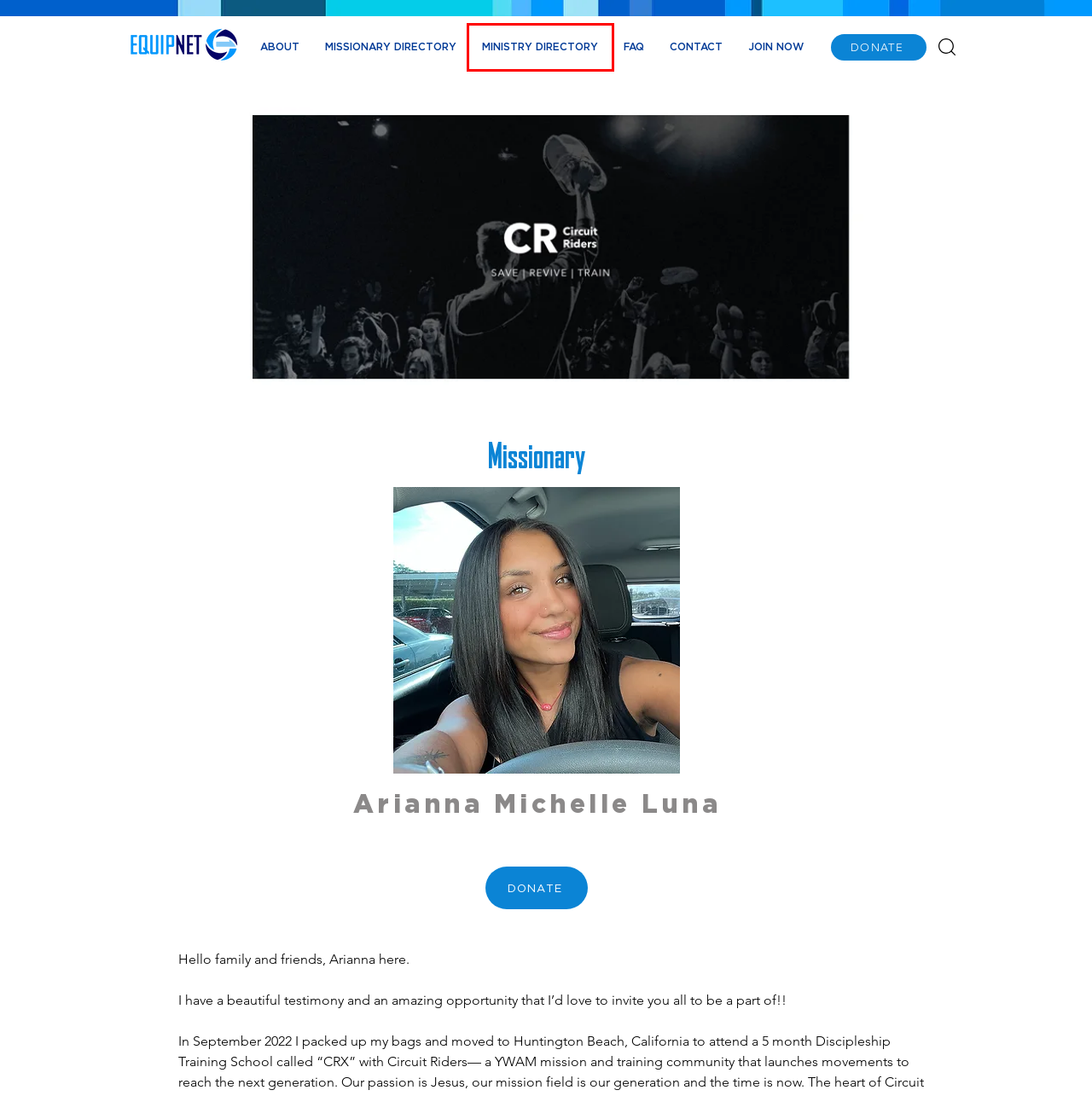You have a screenshot of a webpage with an element surrounded by a red bounding box. Choose the webpage description that best describes the new page after clicking the element inside the red bounding box. Here are the candidates:
A. Missionaries
B. Donation Disclaimer | EquipNet
C. JOIN NOW | EquipNet
D. FAQ | EquipNet
E. Team12
F. ABOUT | EquipNet
G. CONTACT | EquipNet
H. EquipNet | christian nonprofit missionary donation platform

E